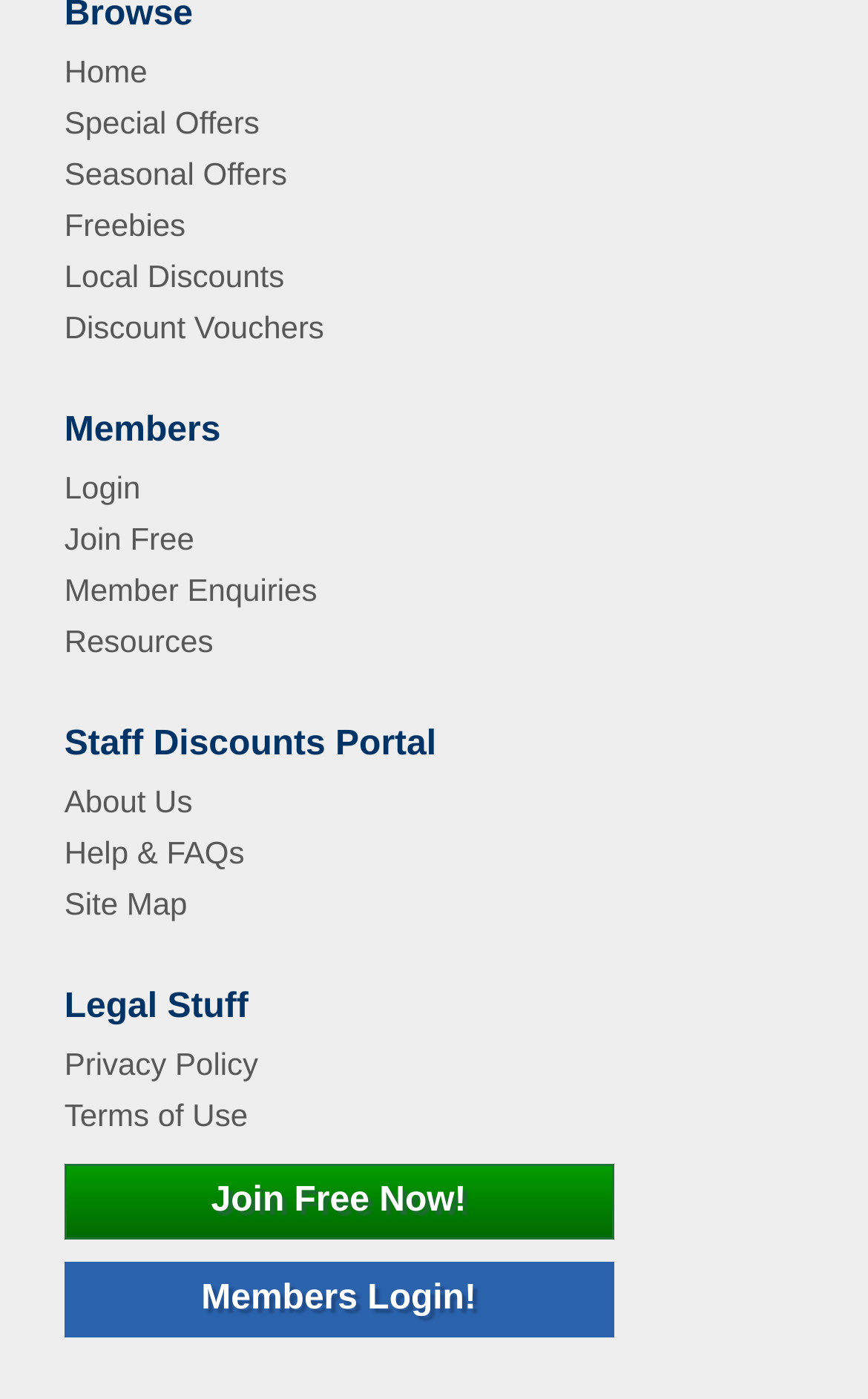Find the bounding box coordinates of the clickable area that will achieve the following instruction: "view special offers".

[0.074, 0.075, 0.299, 0.101]